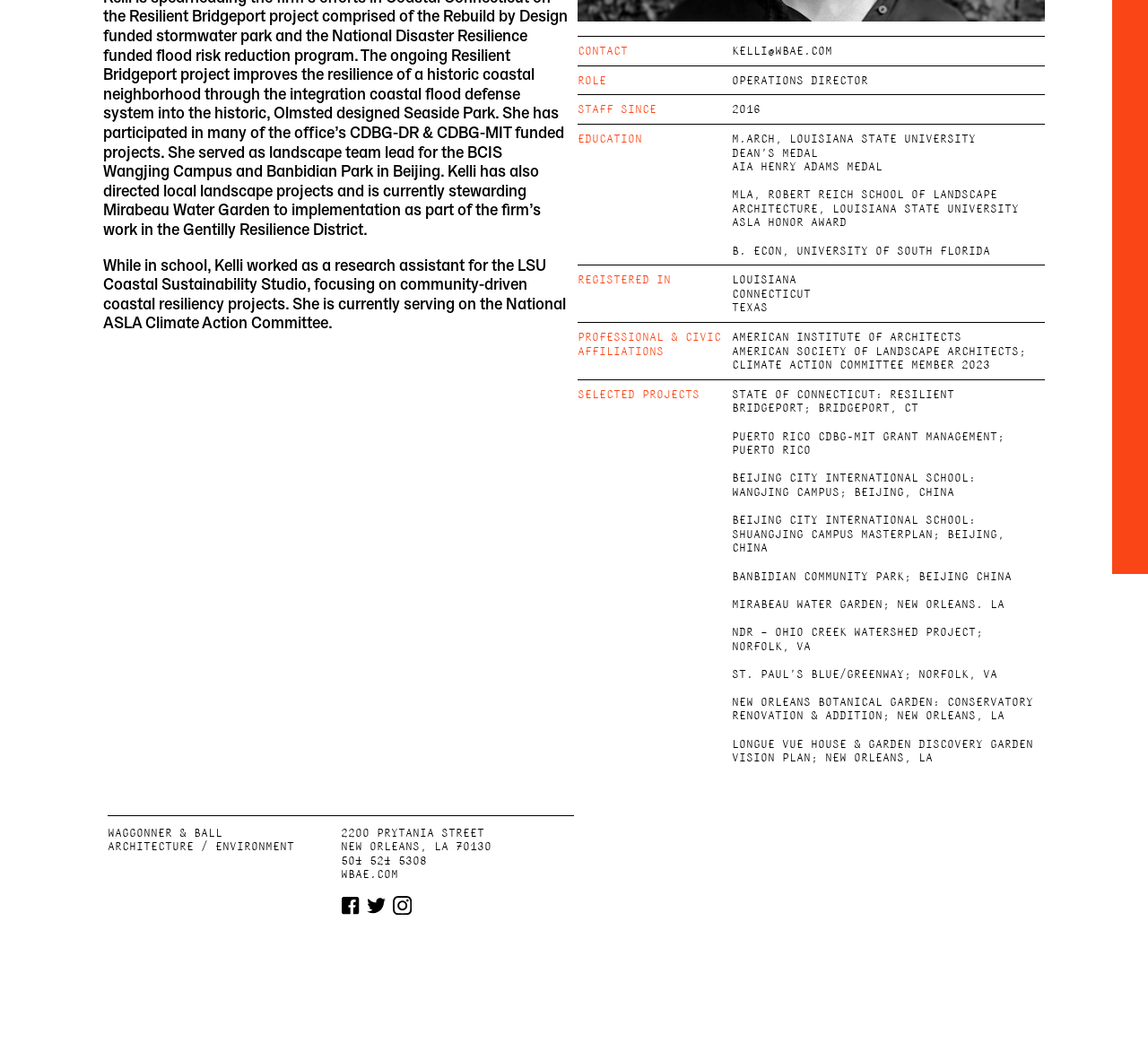Identify the bounding box for the UI element described as: "wbae.com". The coordinates should be four float numbers between 0 and 1, i.e., [left, top, right, bottom].

[0.297, 0.824, 0.347, 0.838]